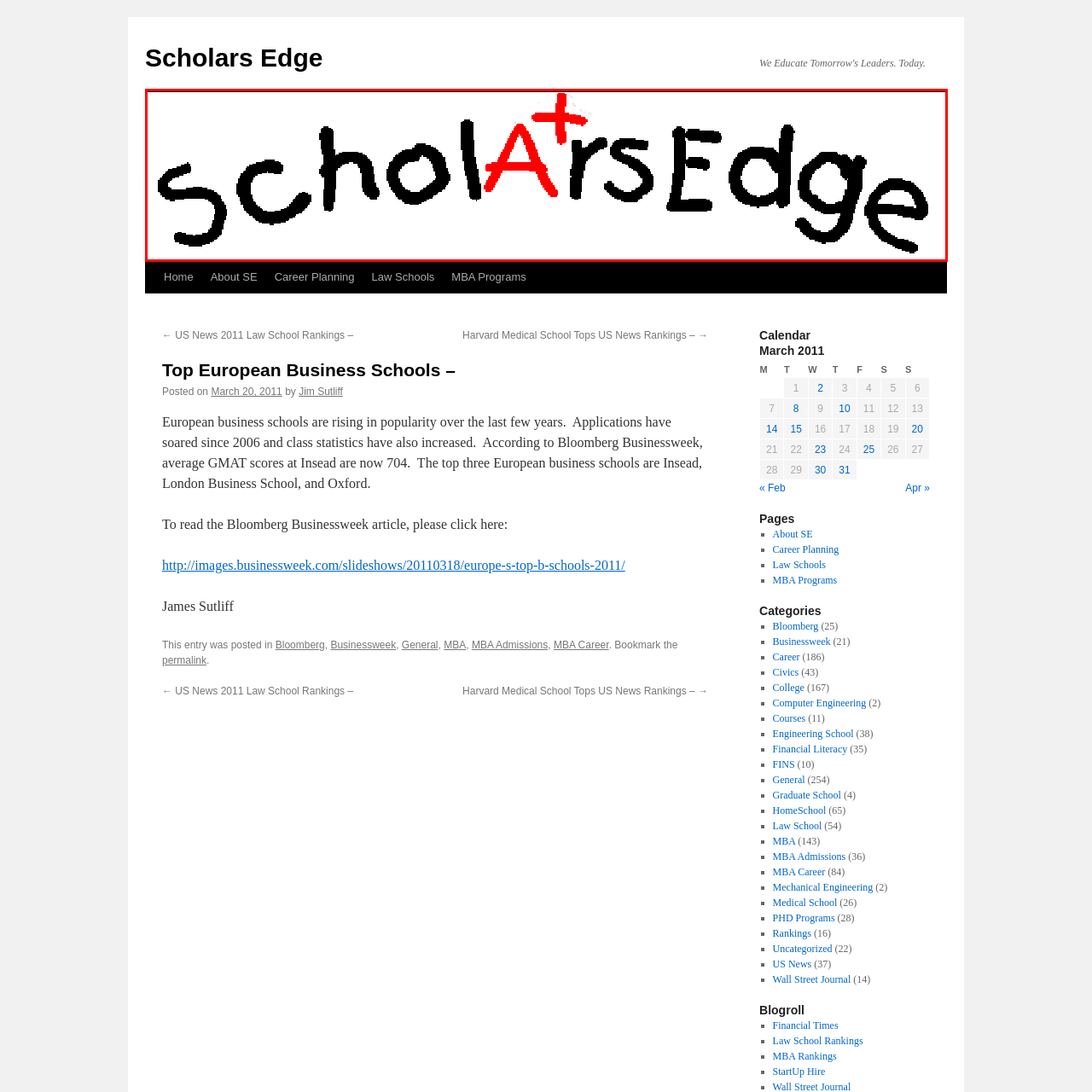Describe fully the image that is contained within the red bounding box.

This image features the stylized logo of "Scholars Edge," which emphasizes a playful and engaging design, highlighted by the distinctive red letter "A" in the word "Scholars." The logo is set against a plain white background, allowing the bold black letters to stand out, conveying a sense of creativity and approachability. The artistic font choice suggests a focus on education and innovation, making the logo suitable for an organization or initiative related to academic excellence or career planning. This representation captures a youthful and dynamic spirit, aligning with the mission of promoting advanced education and professional development.